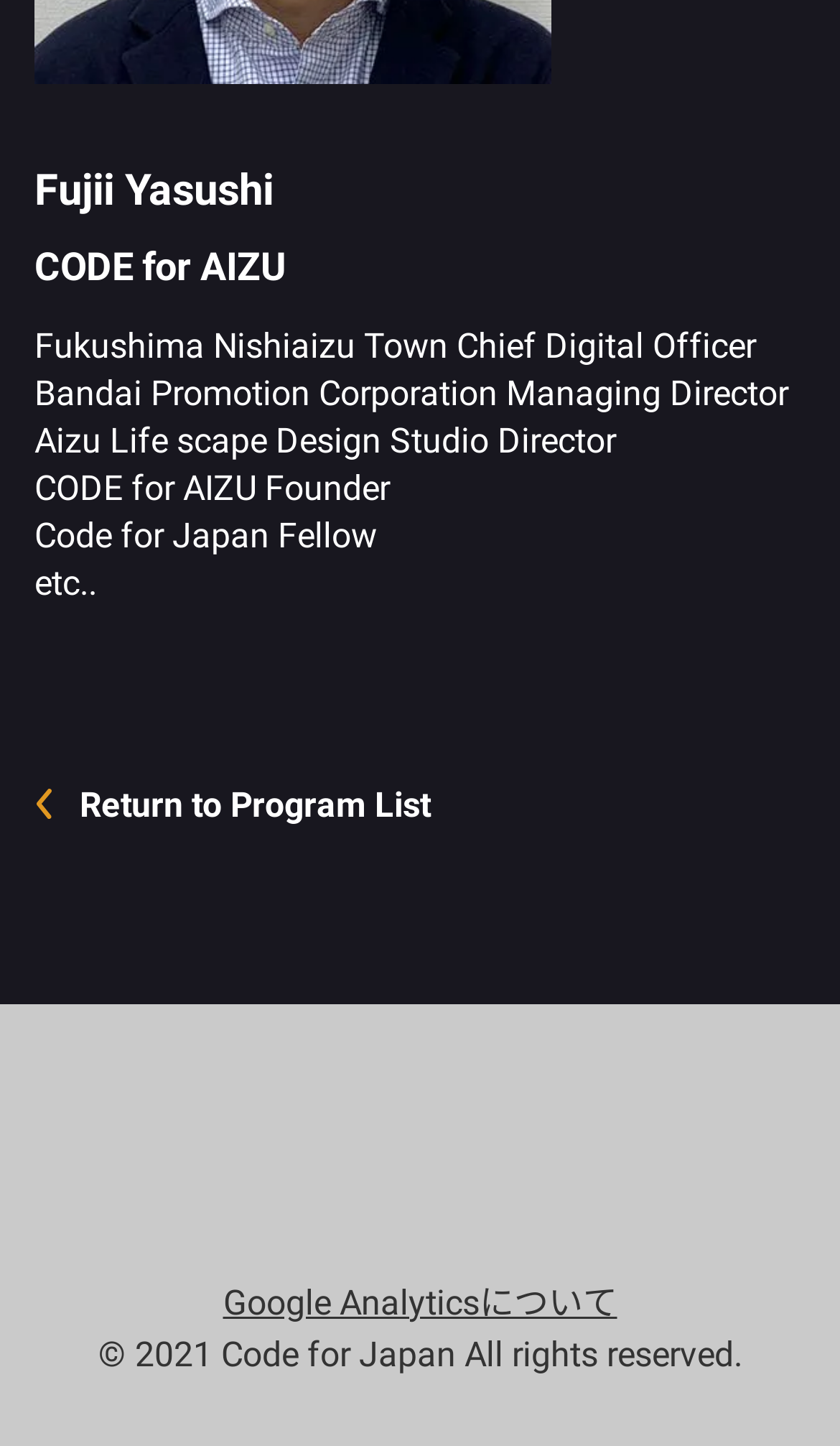Identify the bounding box of the HTML element described here: "Return to Program List". Provide the coordinates as four float numbers between 0 and 1: [left, top, right, bottom].

[0.041, 0.543, 0.513, 0.571]